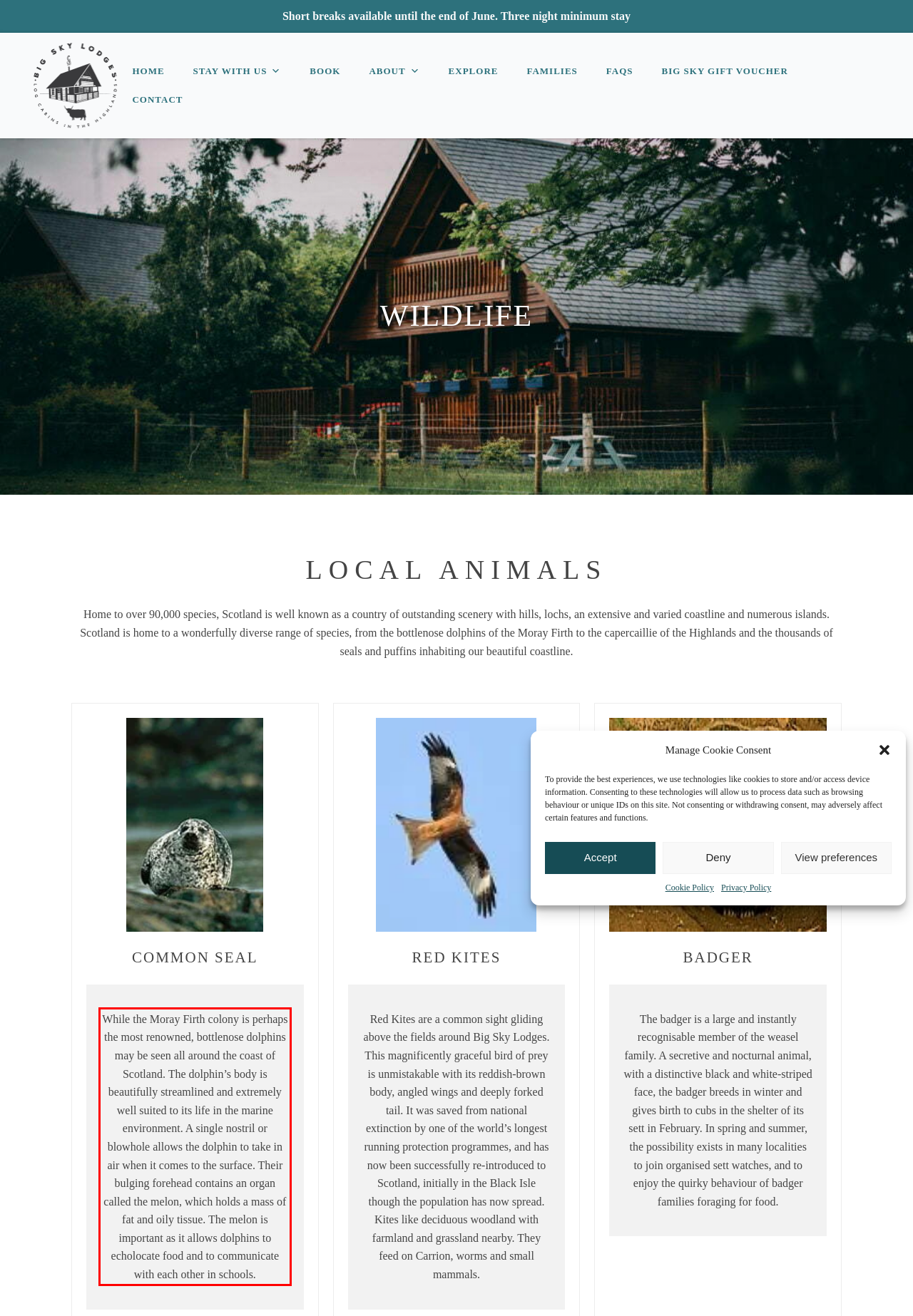With the given screenshot of a webpage, locate the red rectangle bounding box and extract the text content using OCR.

While the Moray Firth colony is perhaps the most renowned, bottlenose dolphins may be seen all around the coast of Scotland. The dolphin’s body is beautifully streamlined and extremely well suited to its life in the marine environment. A single nostril or blowhole allows the dolphin to take in air when it comes to the surface. Their bulging forehead contains an organ called the melon, which holds a mass of fat and oily tissue. The melon is important as it allows dolphins to echolocate food and to communicate with each other in schools.